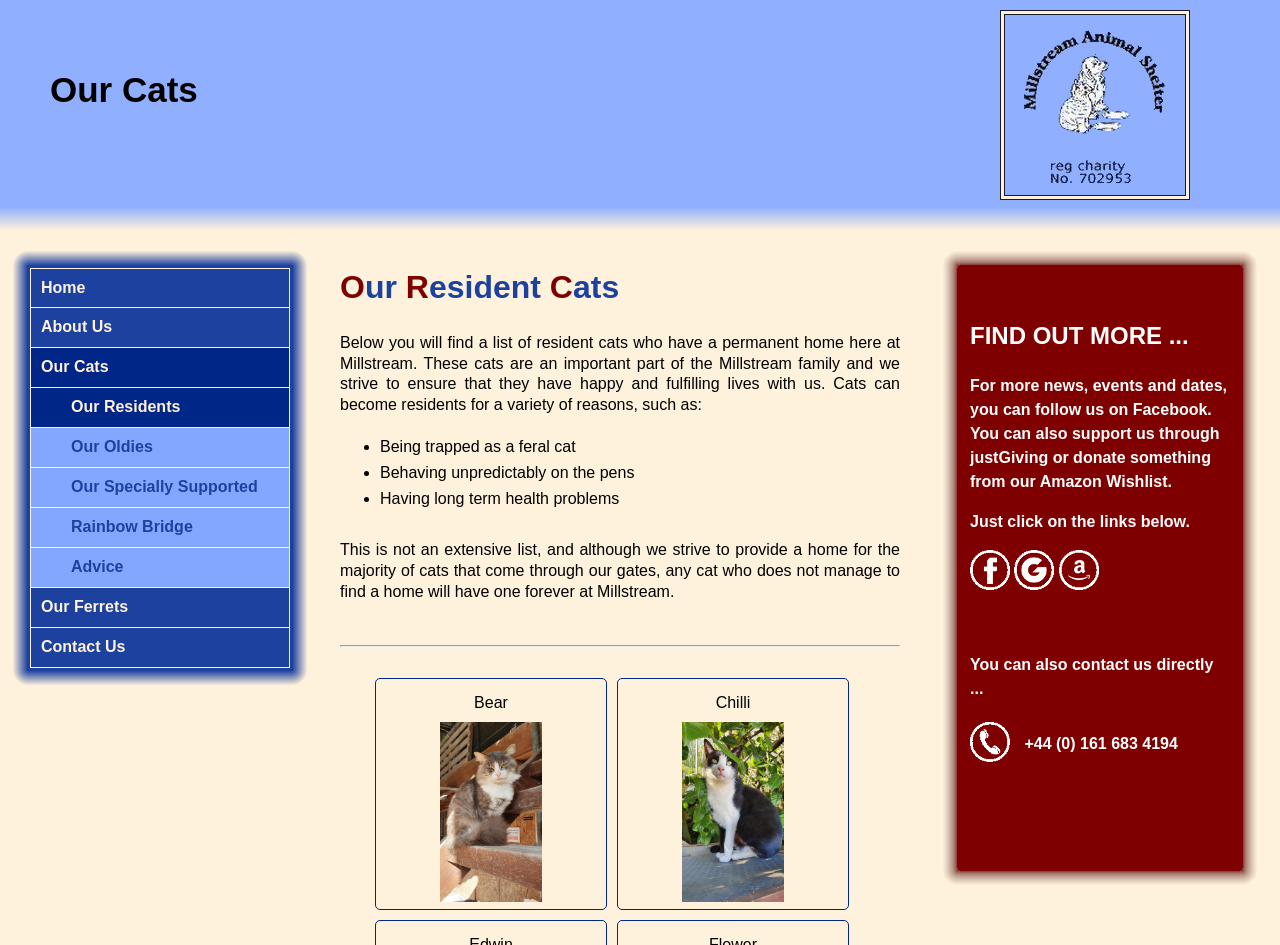Identify the bounding box coordinates of the clickable section necessary to follow the following instruction: "Follow the link to Facebook". The coordinates should be presented as four float numbers from 0 to 1, i.e., [left, top, right, bottom].

[0.758, 0.609, 0.789, 0.627]